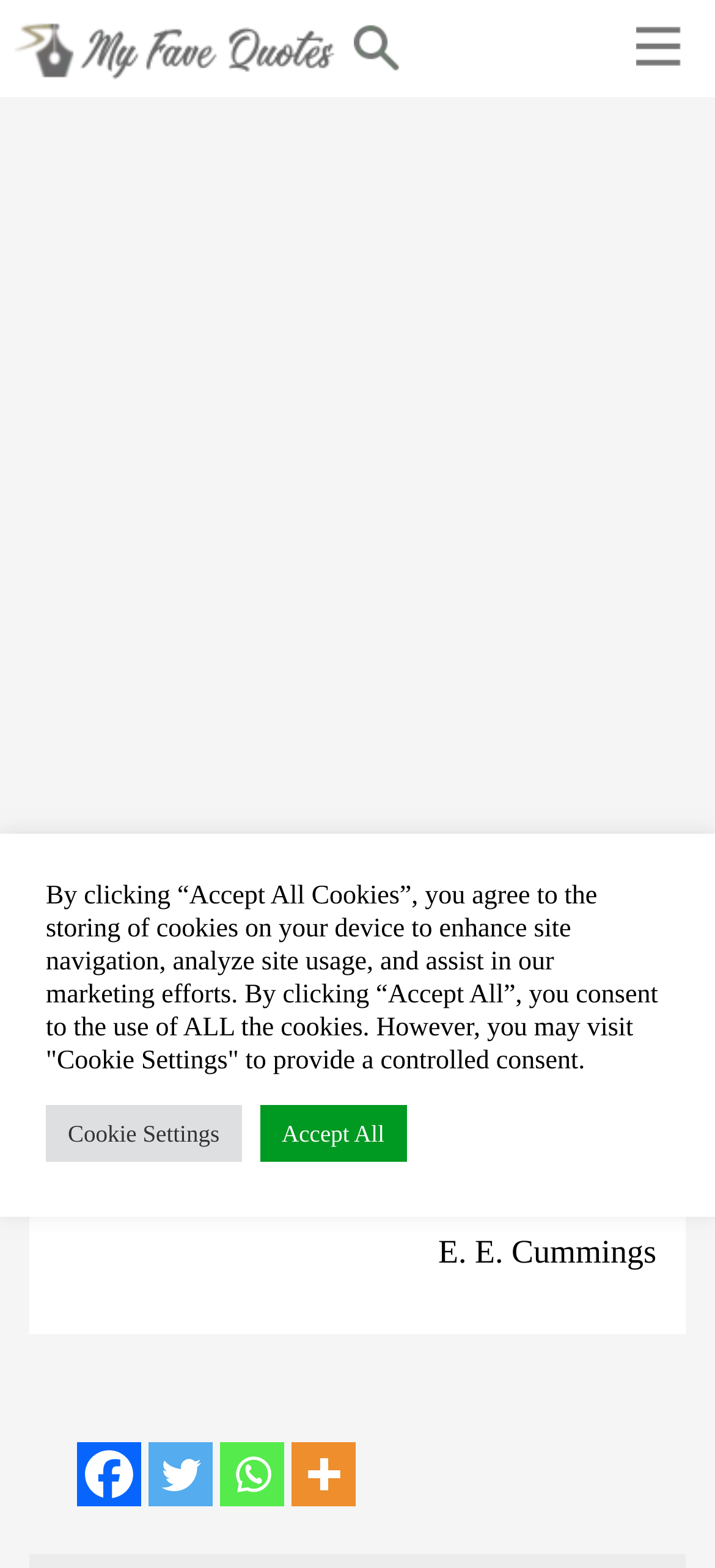What is the quote about?
Please answer the question with as much detail as possible using the screenshot.

The quote on the webpage says 'To be nobody but yourself in a world which is doing its best, night and day, to make you everybody else...', which implies that the quote is about being true to oneself and not conforming to societal pressures.